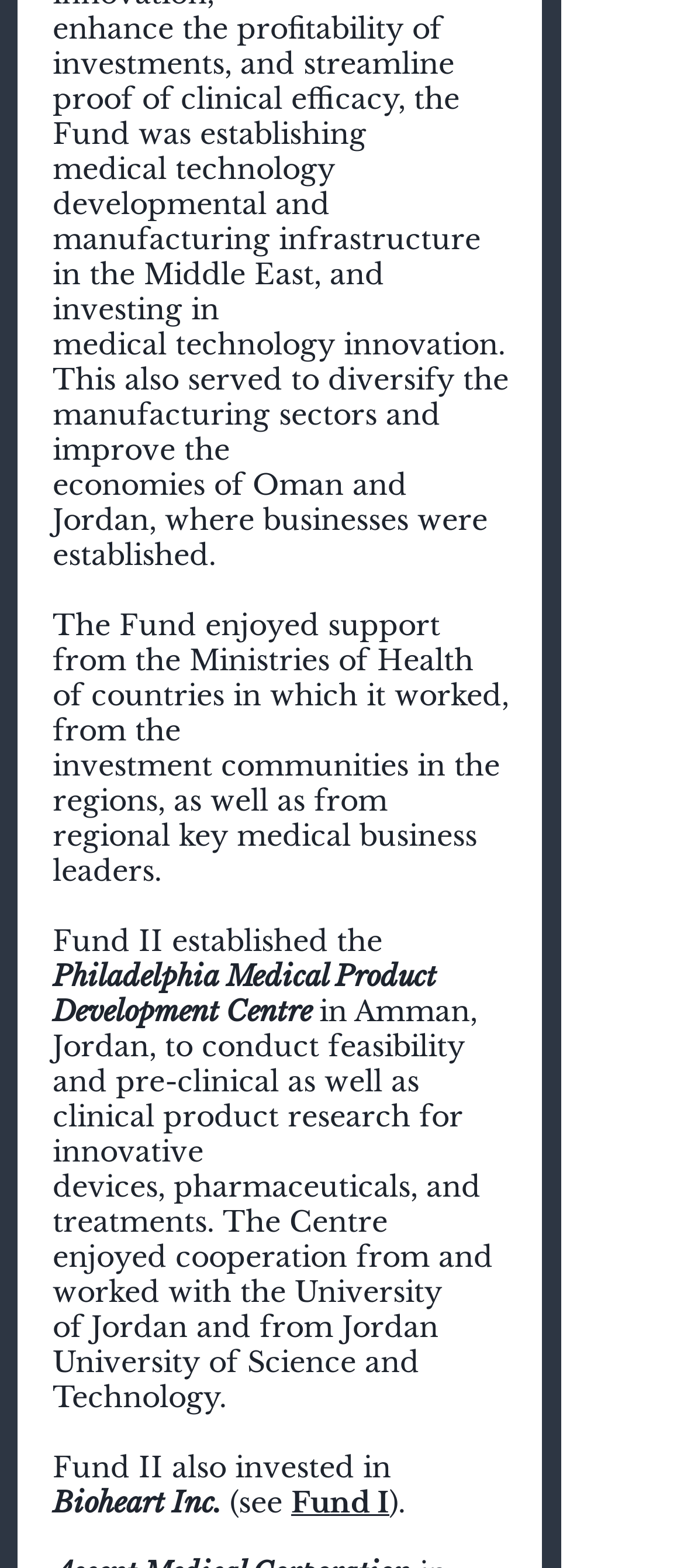What type of research is conducted at the Centre?
Use the image to give a comprehensive and detailed response to the question.

The text states that the Centre conducts feasibility and pre-clinical as well as clinical product research for innovative devices, pharmaceuticals, and treatments, which suggests that the type of research conducted at the Centre is product research.